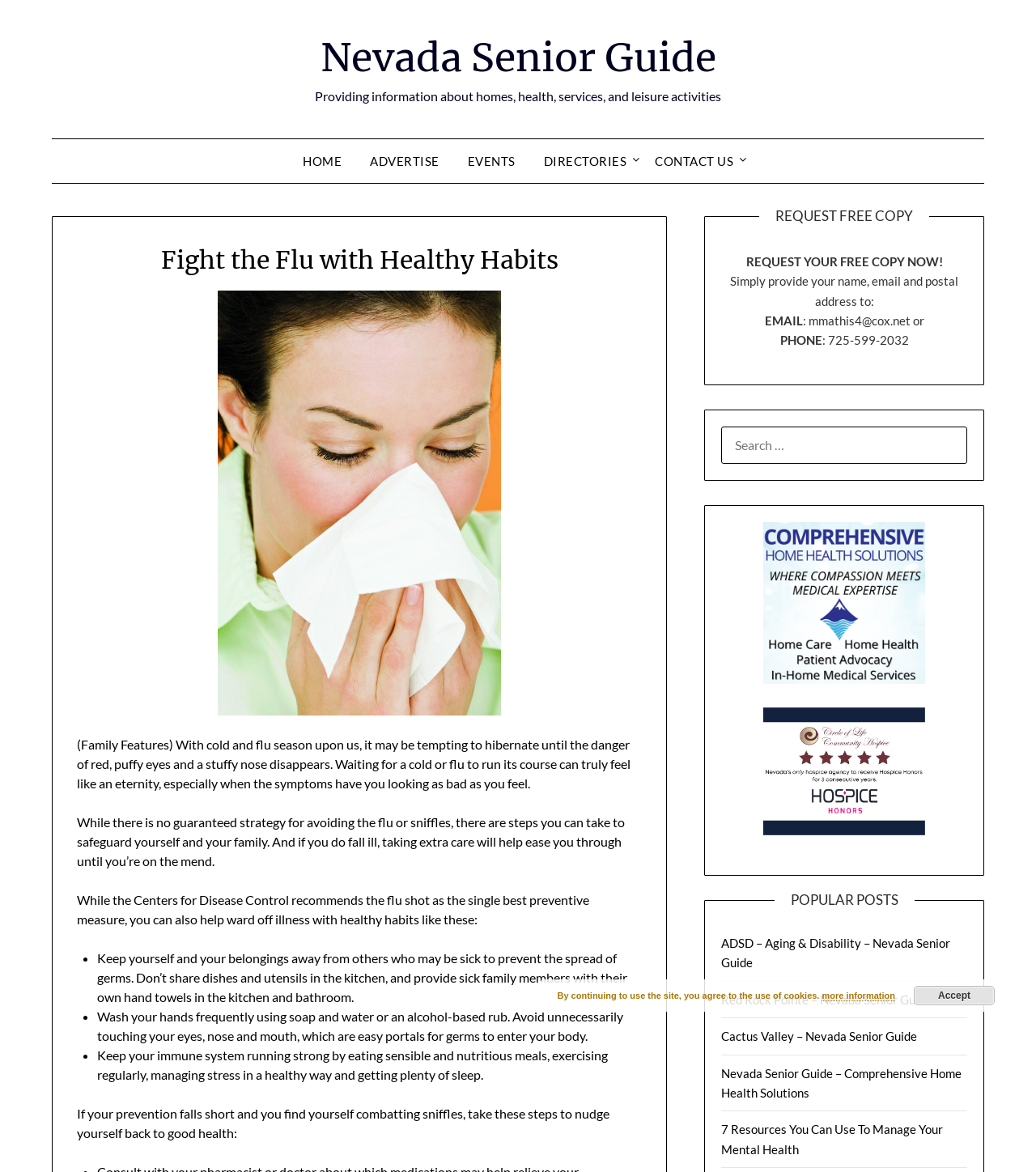Answer the following query concisely with a single word or phrase:
How can you request a free copy?

Provide name, email, and postal address